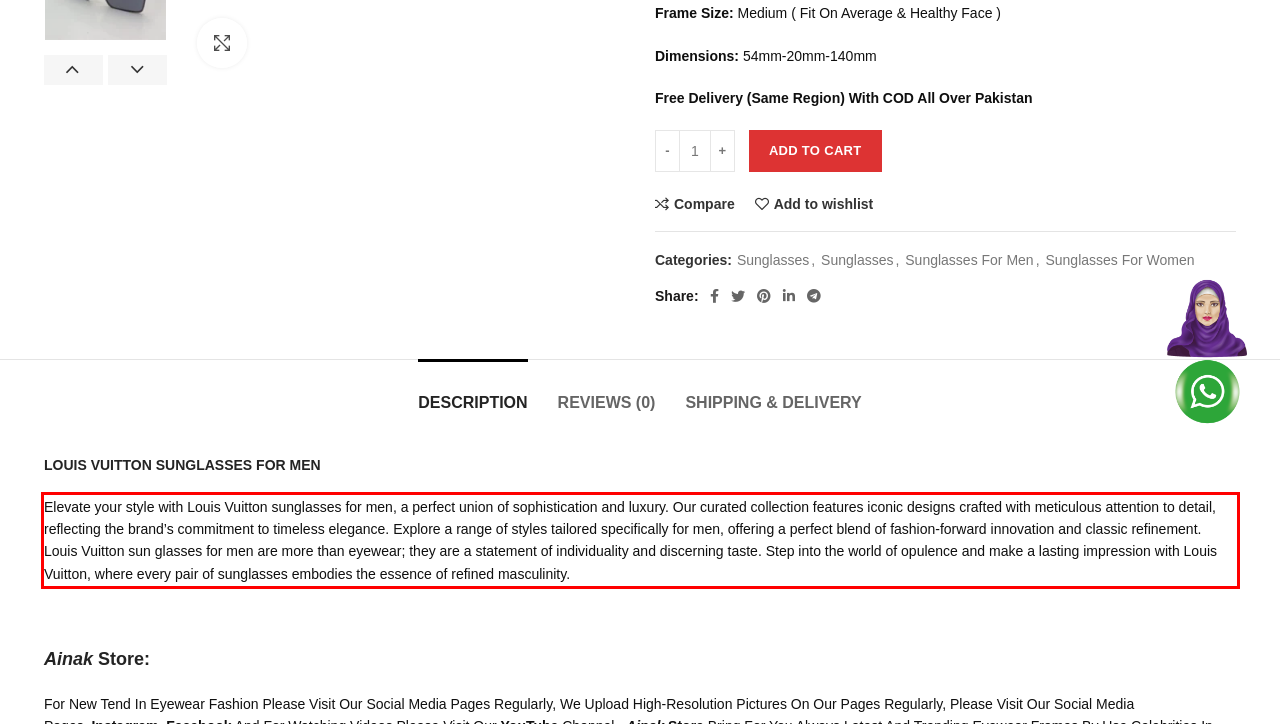Please examine the webpage screenshot containing a red bounding box and use OCR to recognize and output the text inside the red bounding box.

Elevate your style with Louis Vuitton sunglasses for men, a perfect union of sophistication and luxury. Our curated collection features iconic designs crafted with meticulous attention to detail, reflecting the brand’s commitment to timeless elegance. Explore a range of styles tailored specifically for men, offering a perfect blend of fashion-forward innovation and classic refinement. Louis Vuitton sun glasses for men are more than eyewear; they are a statement of individuality and discerning taste. Step into the world of opulence and make a lasting impression with Louis Vuitton, where every pair of sunglasses embodies the essence of refined masculinity.